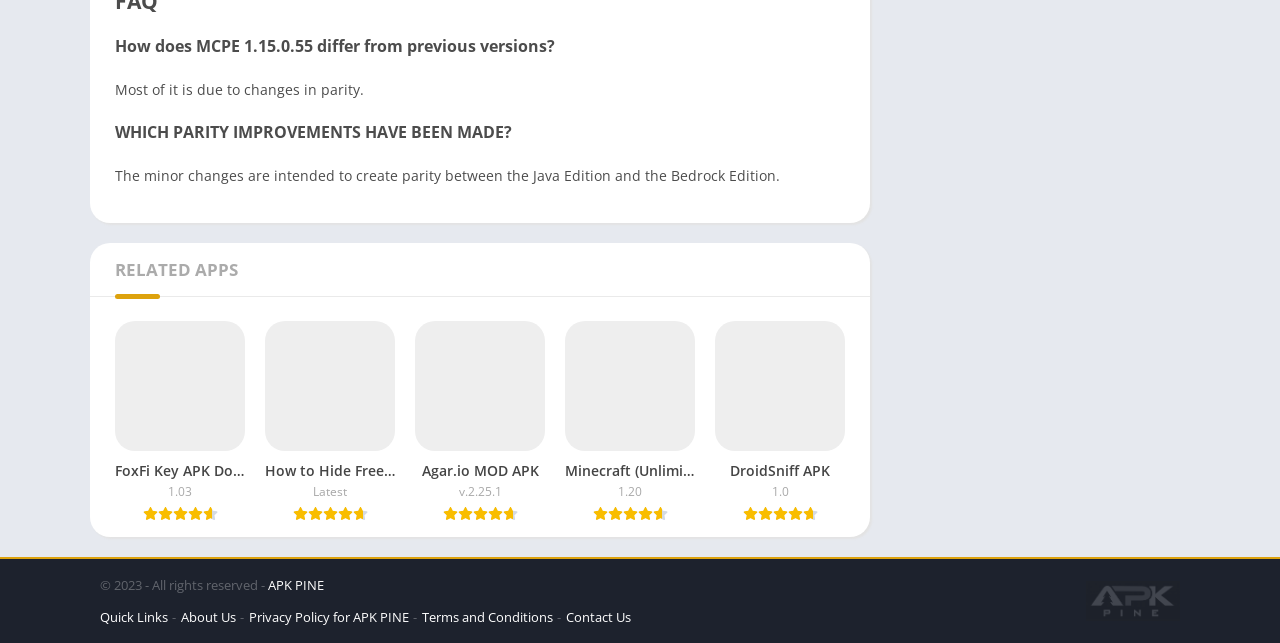Determine the bounding box coordinates for the element that should be clicked to follow this instruction: "View Minecraft (Unlimited Money/Unlimited Everything) 1.20". The coordinates should be given as four float numbers between 0 and 1, in the format [left, top, right, bottom].

[0.441, 0.5, 0.543, 0.812]